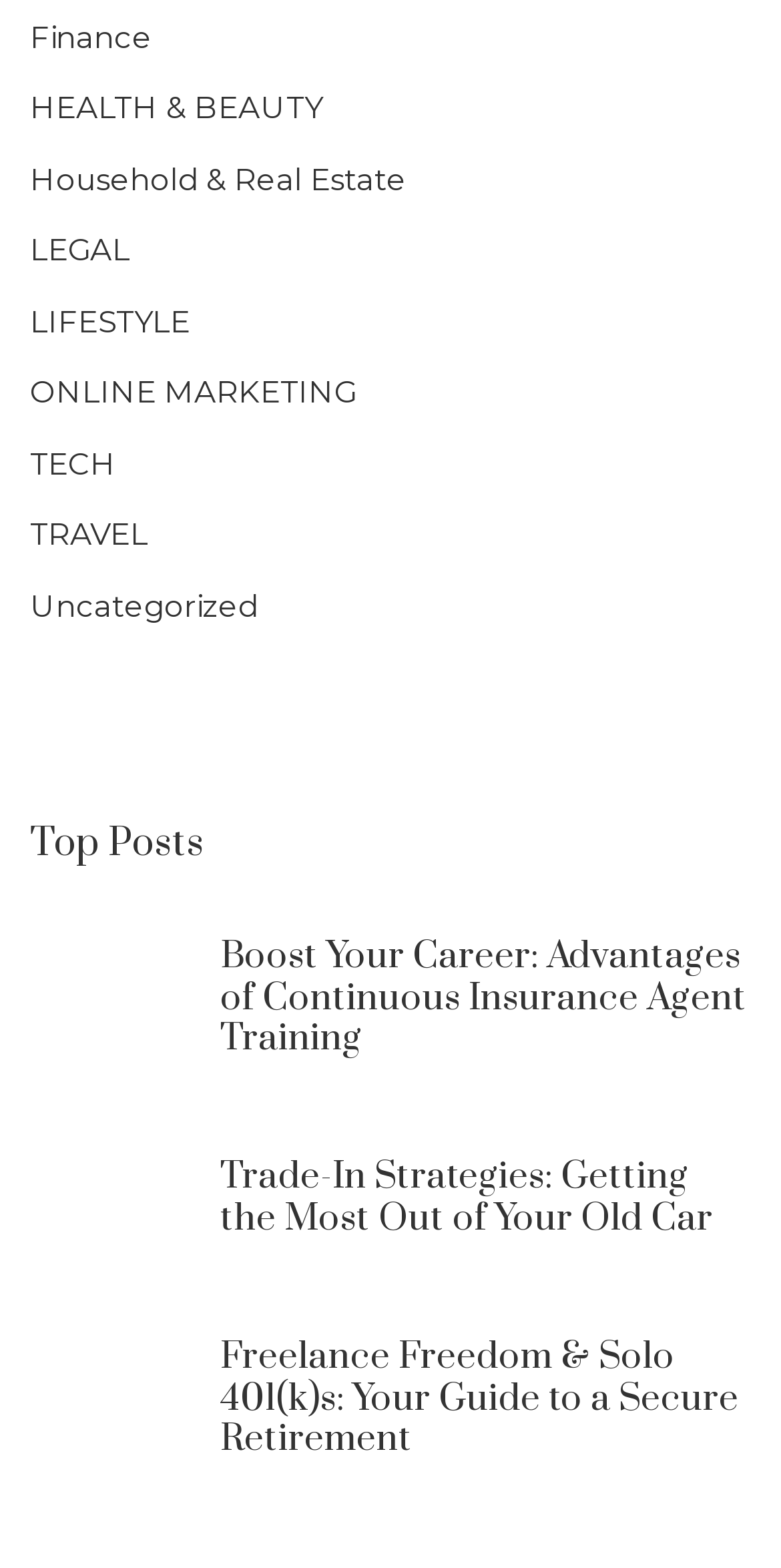Locate the UI element described by Household & Real Estate in the provided webpage screenshot. Return the bounding box coordinates in the format (top-left x, top-left y, bottom-right x, bottom-right y), ensuring all values are between 0 and 1.

[0.038, 0.098, 0.521, 0.131]